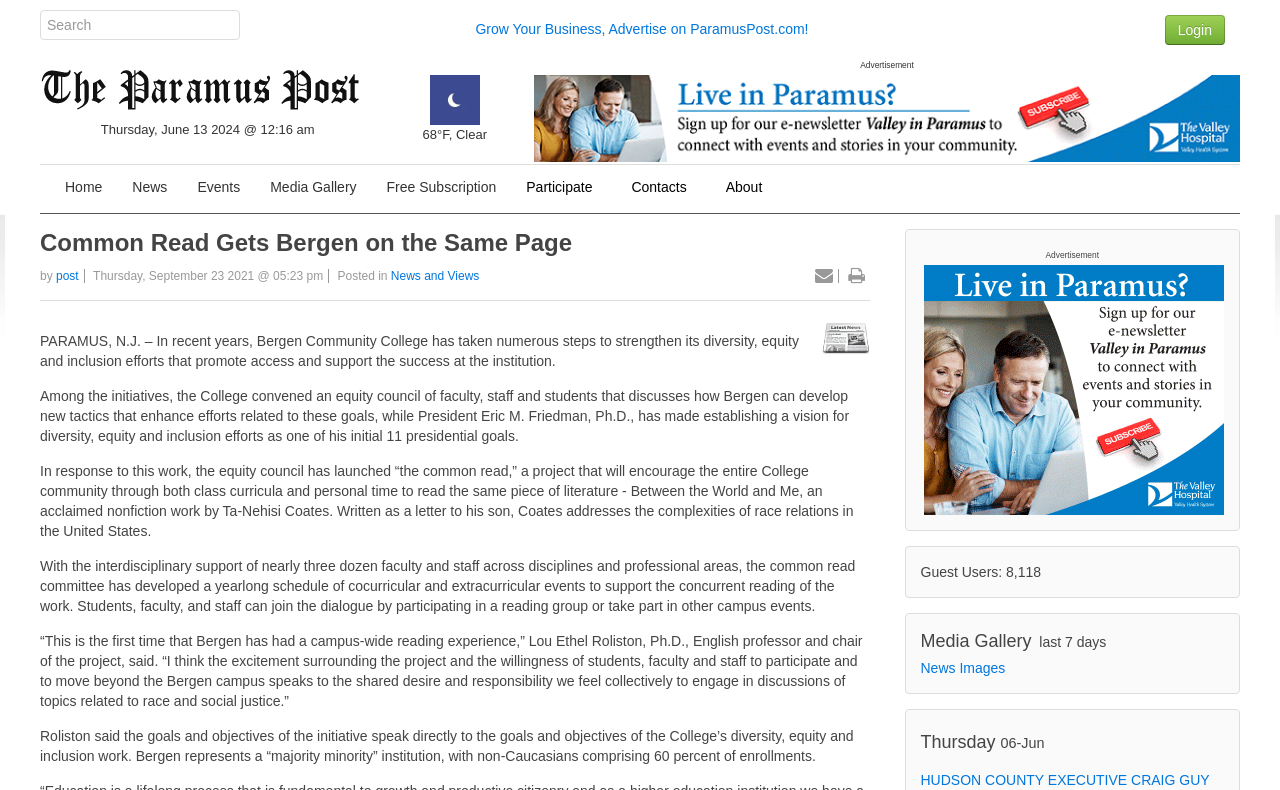What is the position of Lou Ethel Roliston, Ph.D.?
Analyze the image and provide a thorough answer to the question.

The article quotes Lou Ethel Roliston, Ph.D. and mentions 'Lou Ethel Roliston, Ph.D., English professor and chair of the project, said...' which indicates their position.